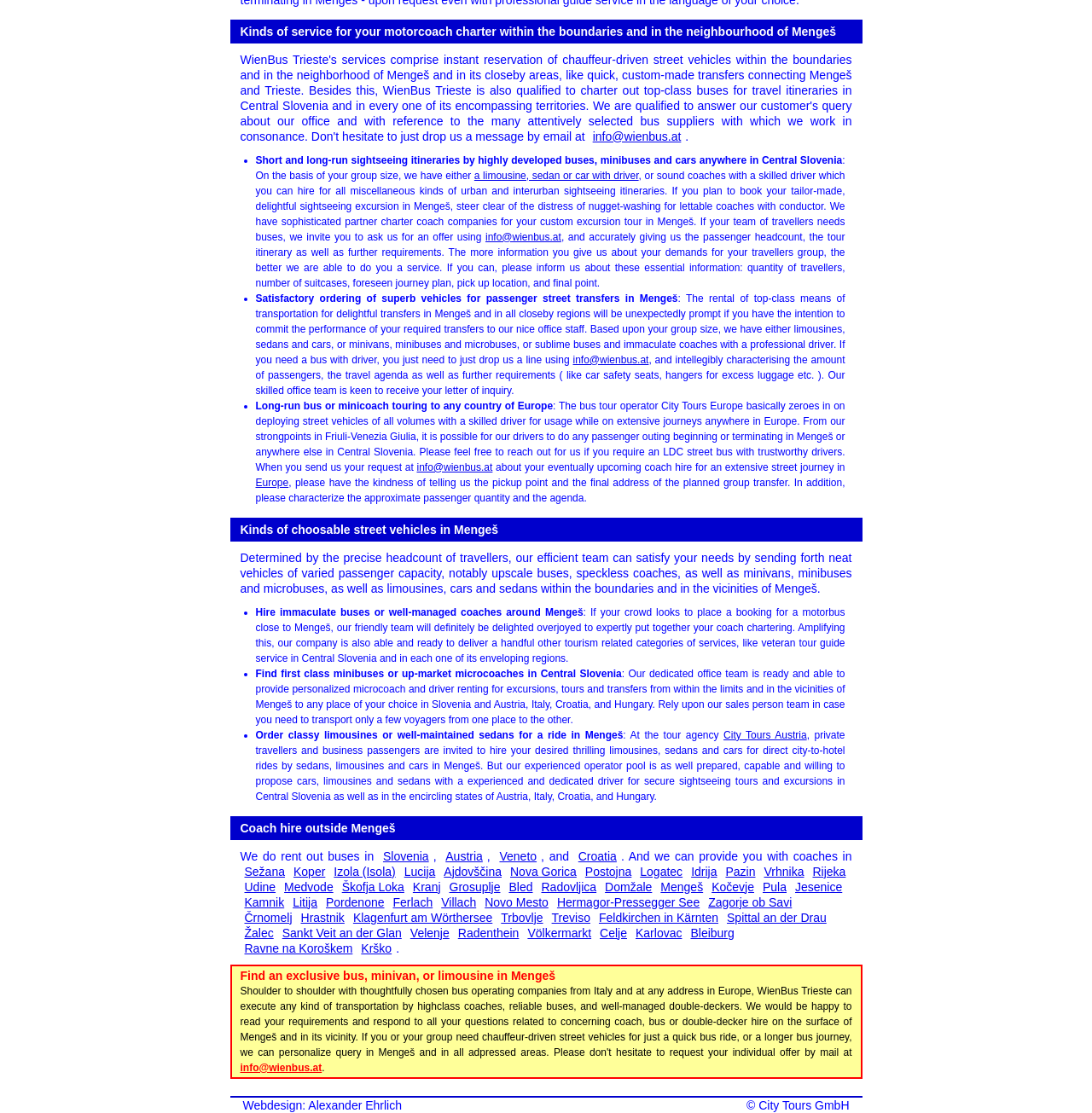Based on the description "Bled", find the bounding box of the specified UI element.

[0.466, 0.79, 0.488, 0.804]